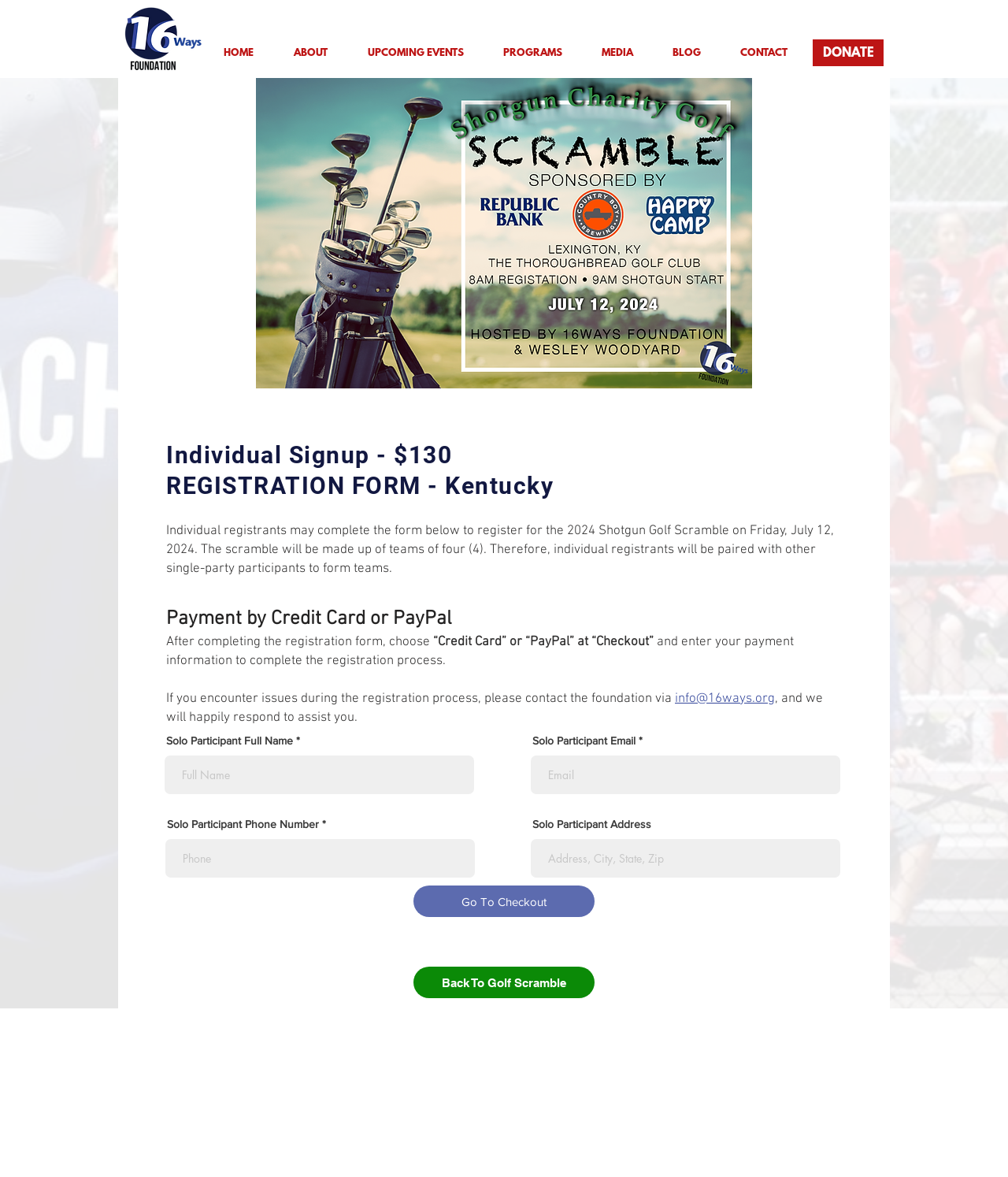What can users do if they encounter issues during registration?
Kindly answer the question with as much detail as you can.

If users encounter issues during the registration process, they can contact the foundation via info@16ways.org, and the foundation will respond to assist them.